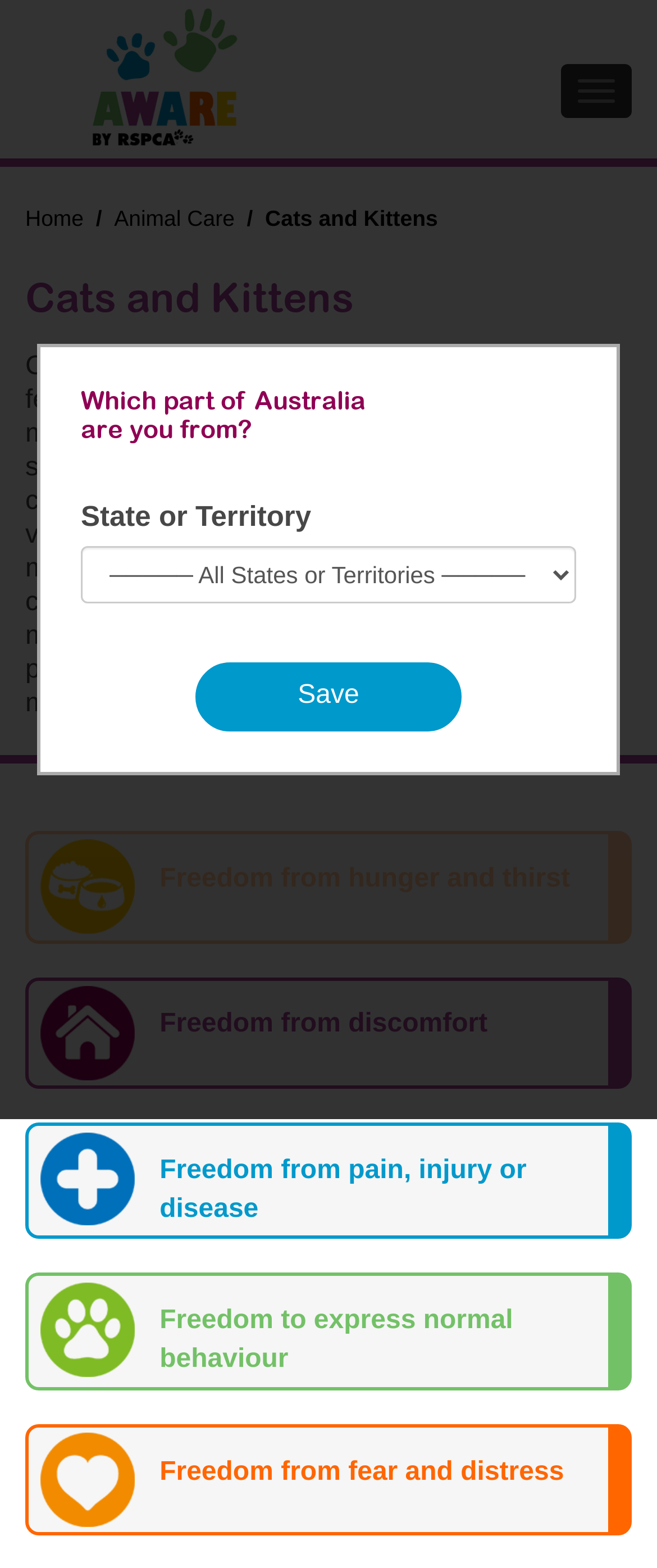Please locate the bounding box coordinates for the element that should be clicked to achieve the following instruction: "Click the 'RSPCA South Australia Kids Education' link". Ensure the coordinates are given as four float numbers between 0 and 1, i.e., [left, top, right, bottom].

[0.135, 0.038, 0.365, 0.059]